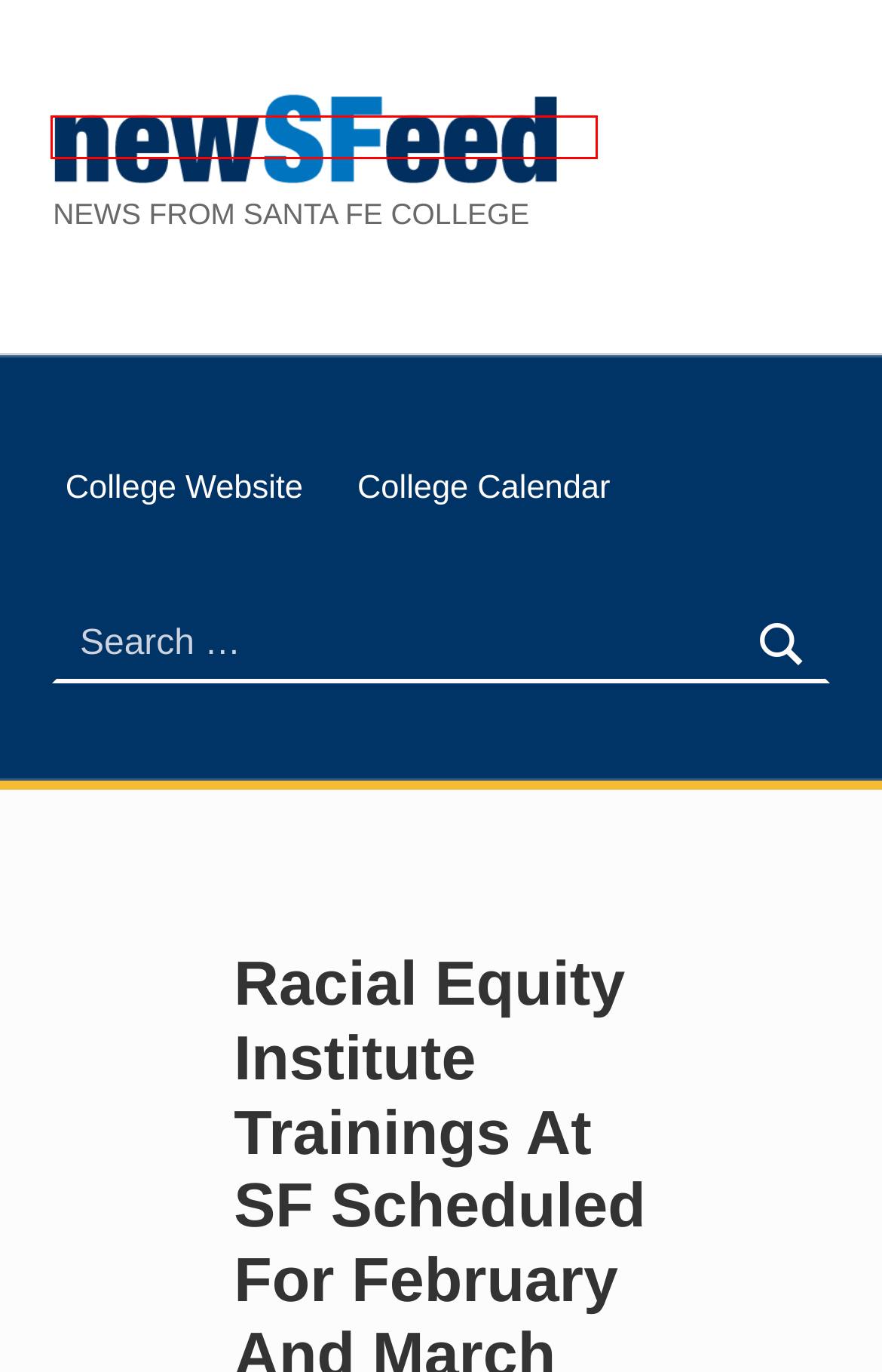Look at the screenshot of a webpage where a red bounding box surrounds a UI element. Your task is to select the best-matching webpage description for the new webpage after you click the element within the bounding box. The available options are:
A. Santa Fe College, Gainesville, Florida - Home
B. Increased Risk of Severe Weather Across the Region Today
C. Student Life Photovoice Project: Tell Us Your Story
D. Community Education
E. News from Santa Fe College
F. Events from June 27 – May 22
G. Employees
H. Saints of Santa Fe

E